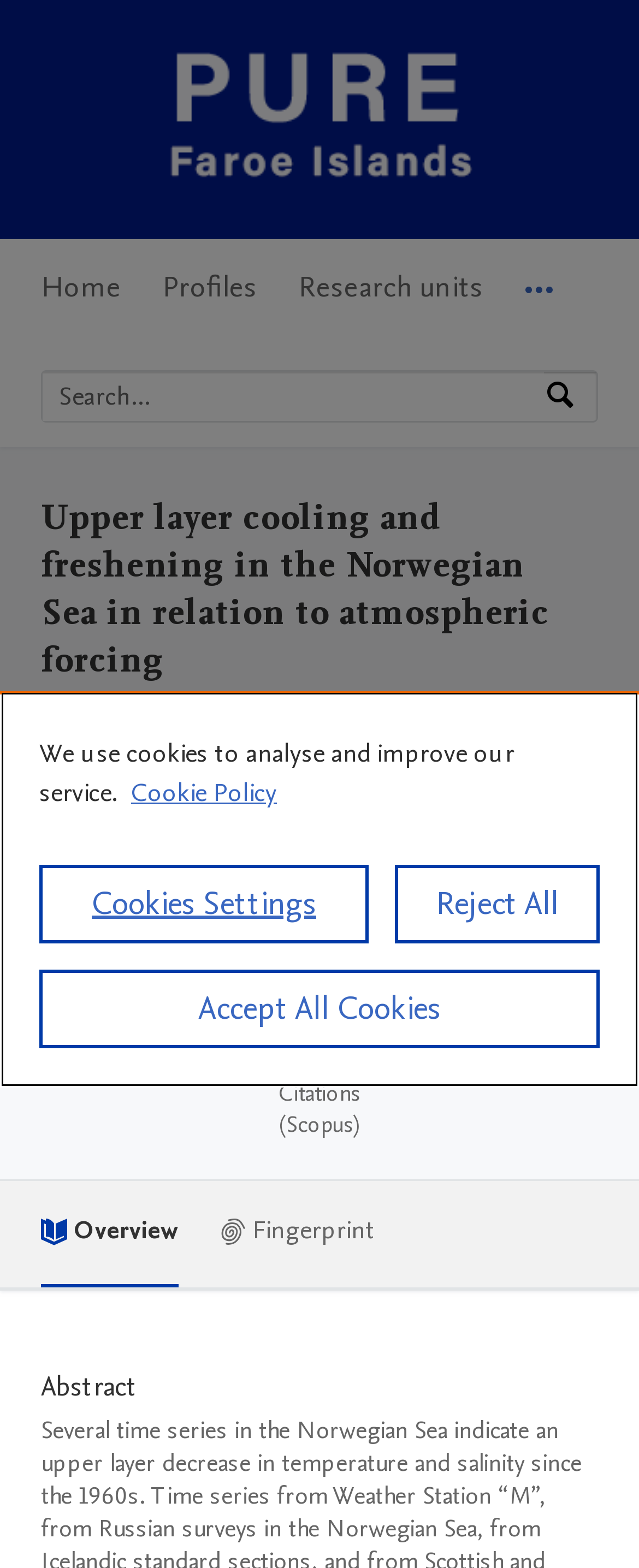Provide a single word or phrase answer to the question: 
What is the name of the research institute?

Havstovan